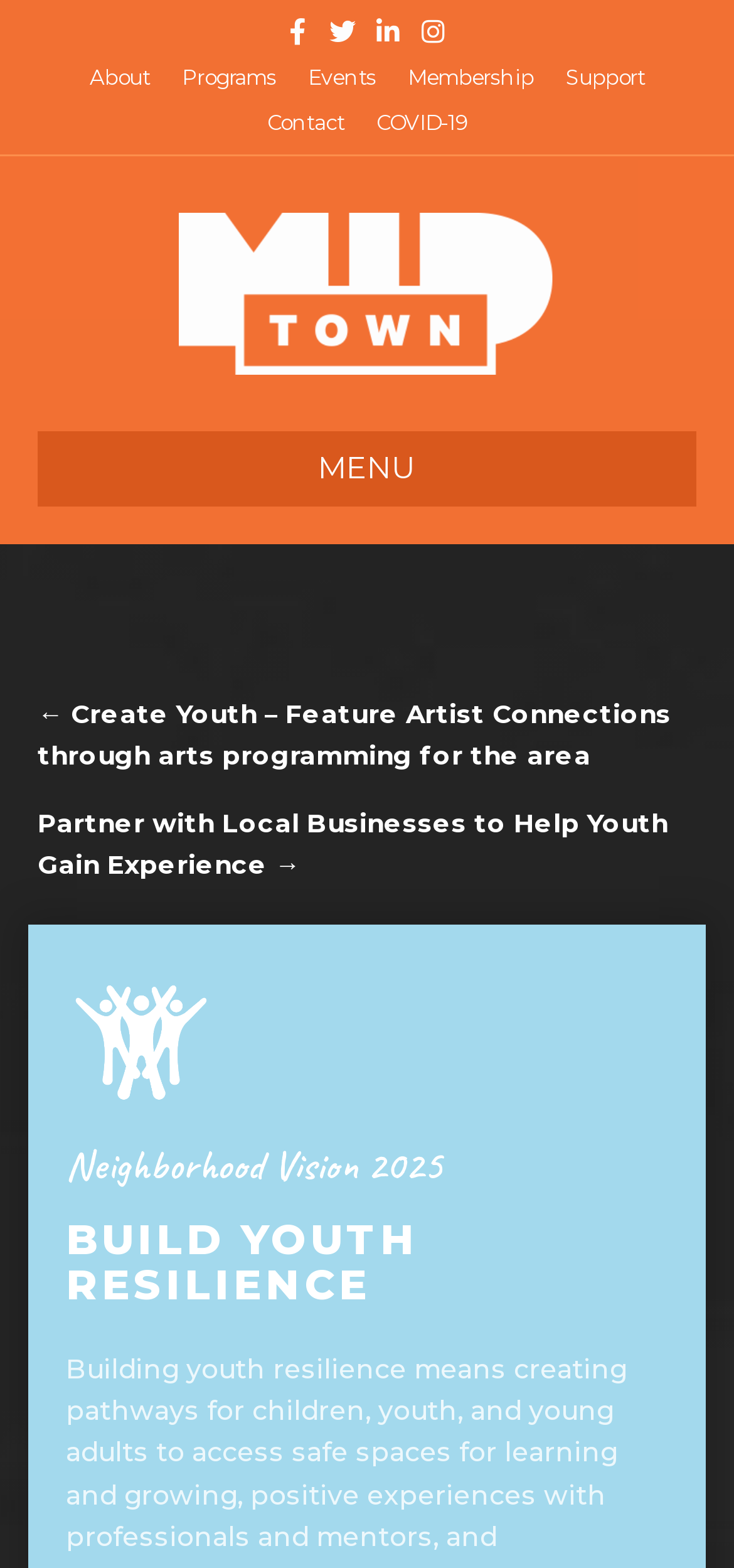What is the theme of the webpage?
Observe the image and answer the question with a one-word or short phrase response.

Youth development